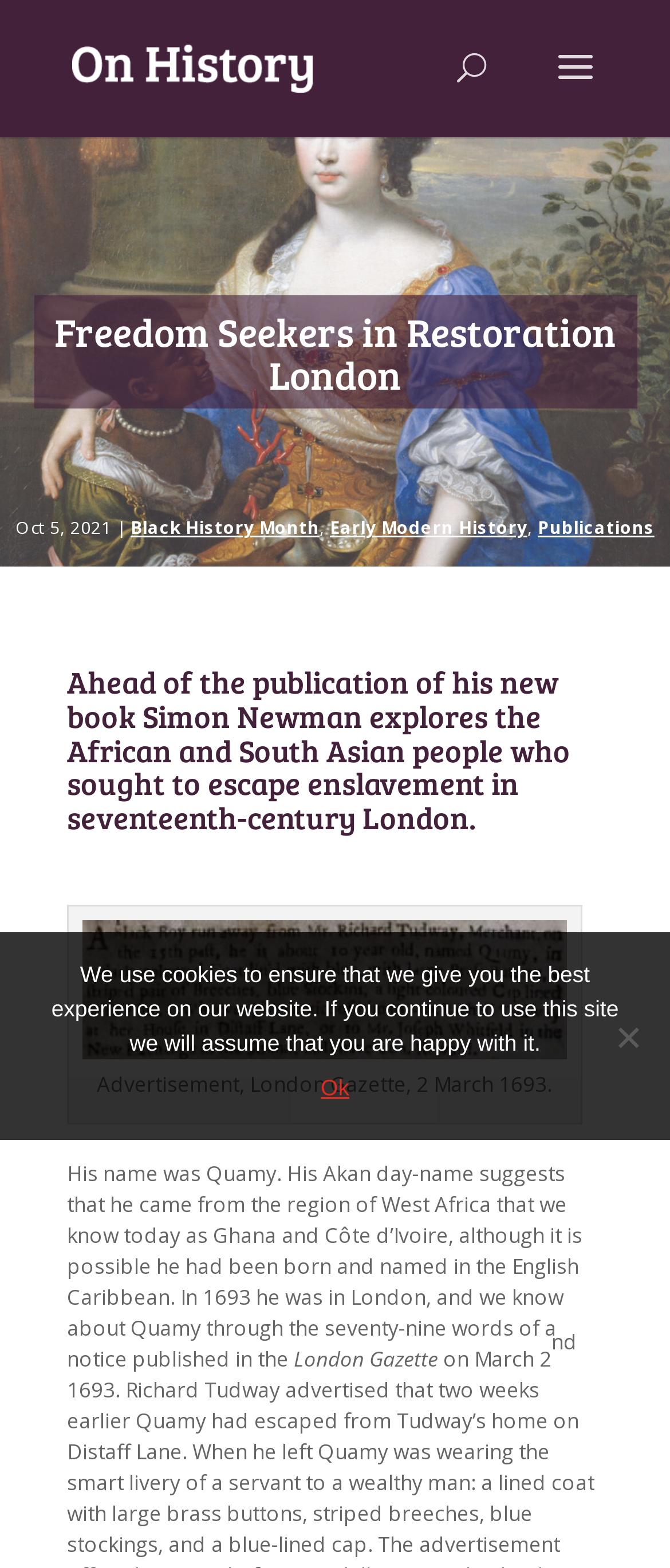Given the description of the UI element: "Black History Month", predict the bounding box coordinates in the form of [left, top, right, bottom], with each value being a float between 0 and 1.

[0.195, 0.329, 0.477, 0.344]